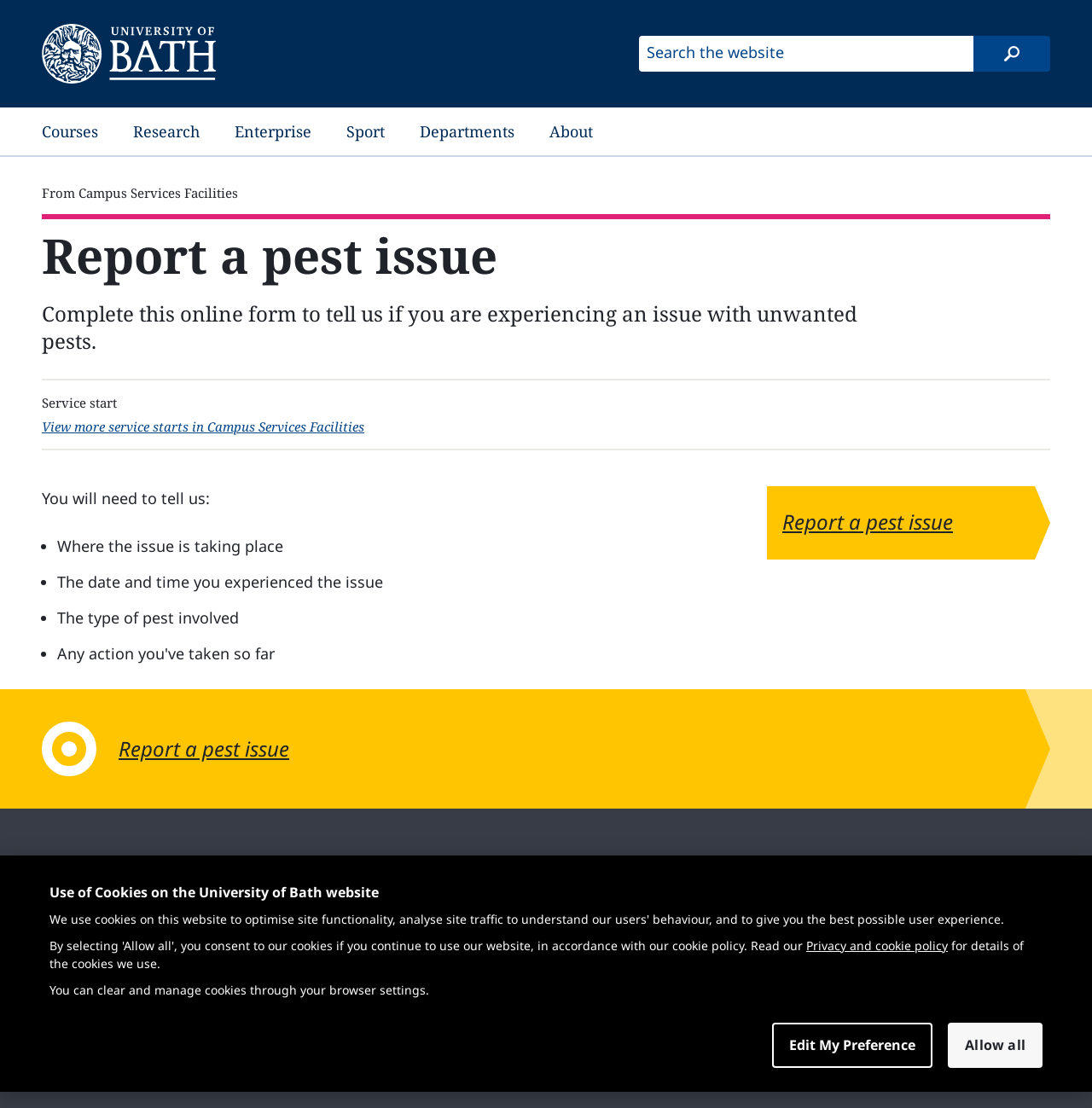Please identify the bounding box coordinates of where to click in order to follow the instruction: "View more service starts in Campus Services Facilities".

[0.038, 0.377, 0.334, 0.393]